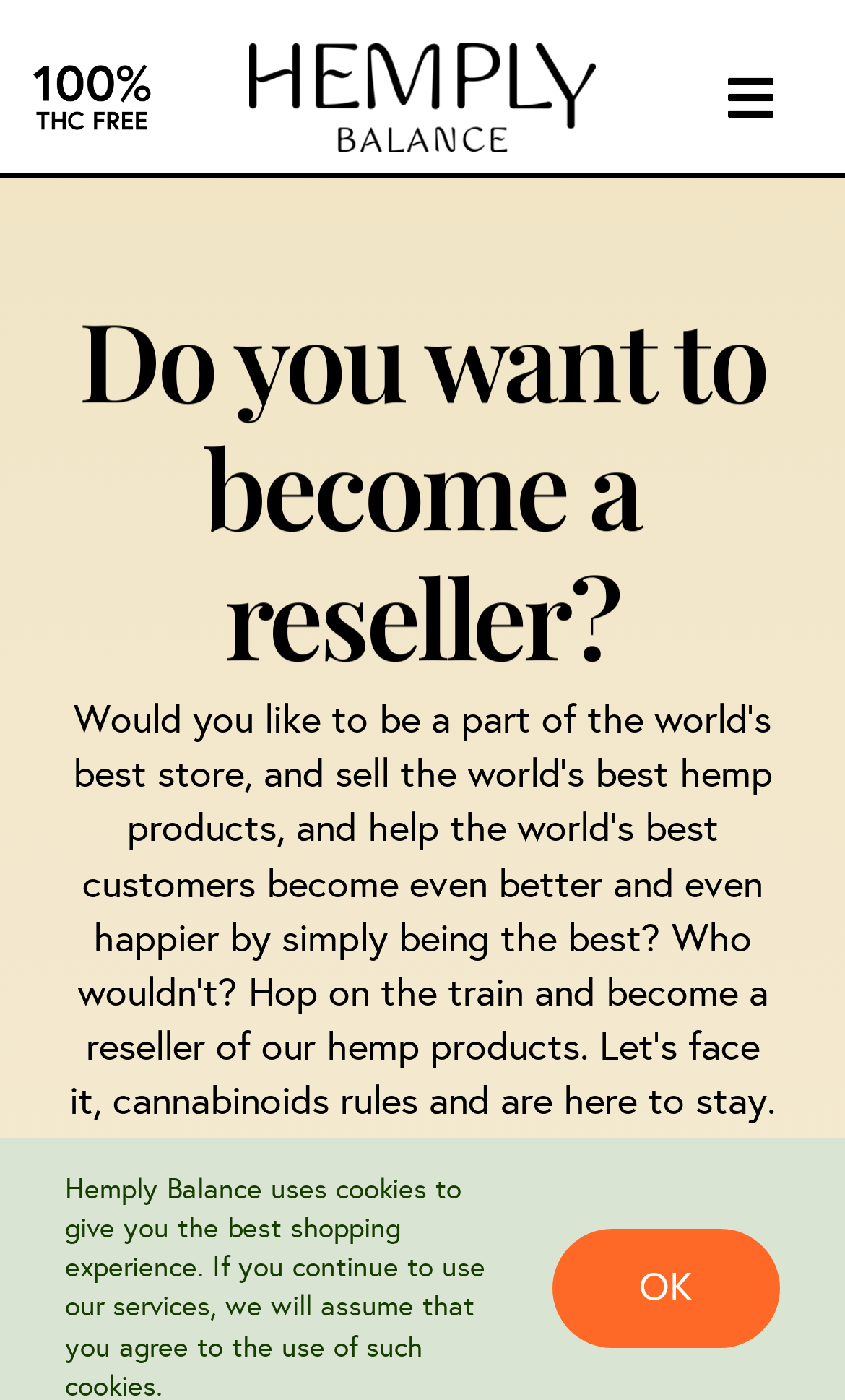Could you indicate the bounding box coordinates of the region to click in order to complete this instruction: "Post a comment".

None